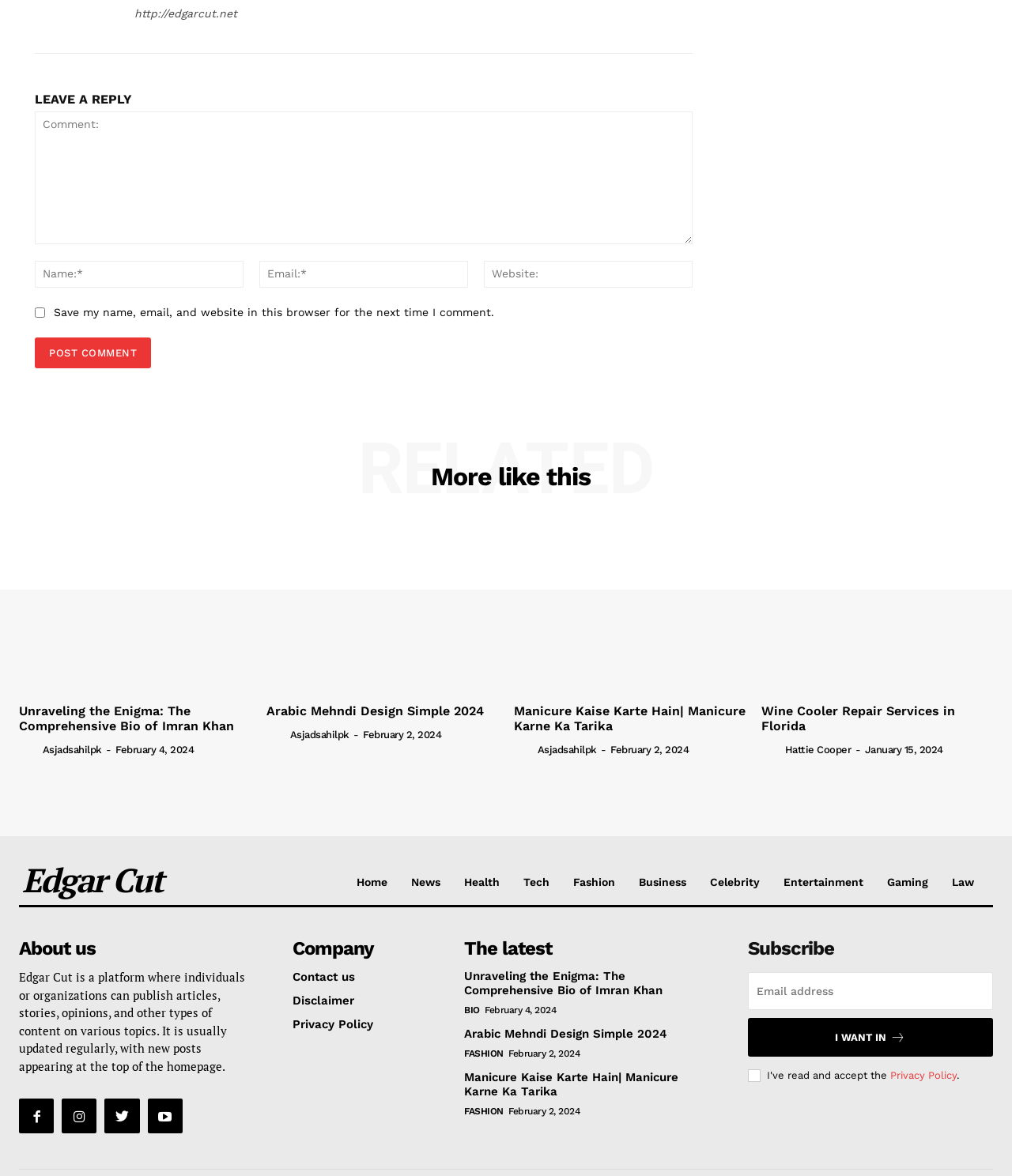Provide the bounding box coordinates of the UI element this sentence describes: "Privacy Policy".

[0.289, 0.865, 0.368, 0.877]